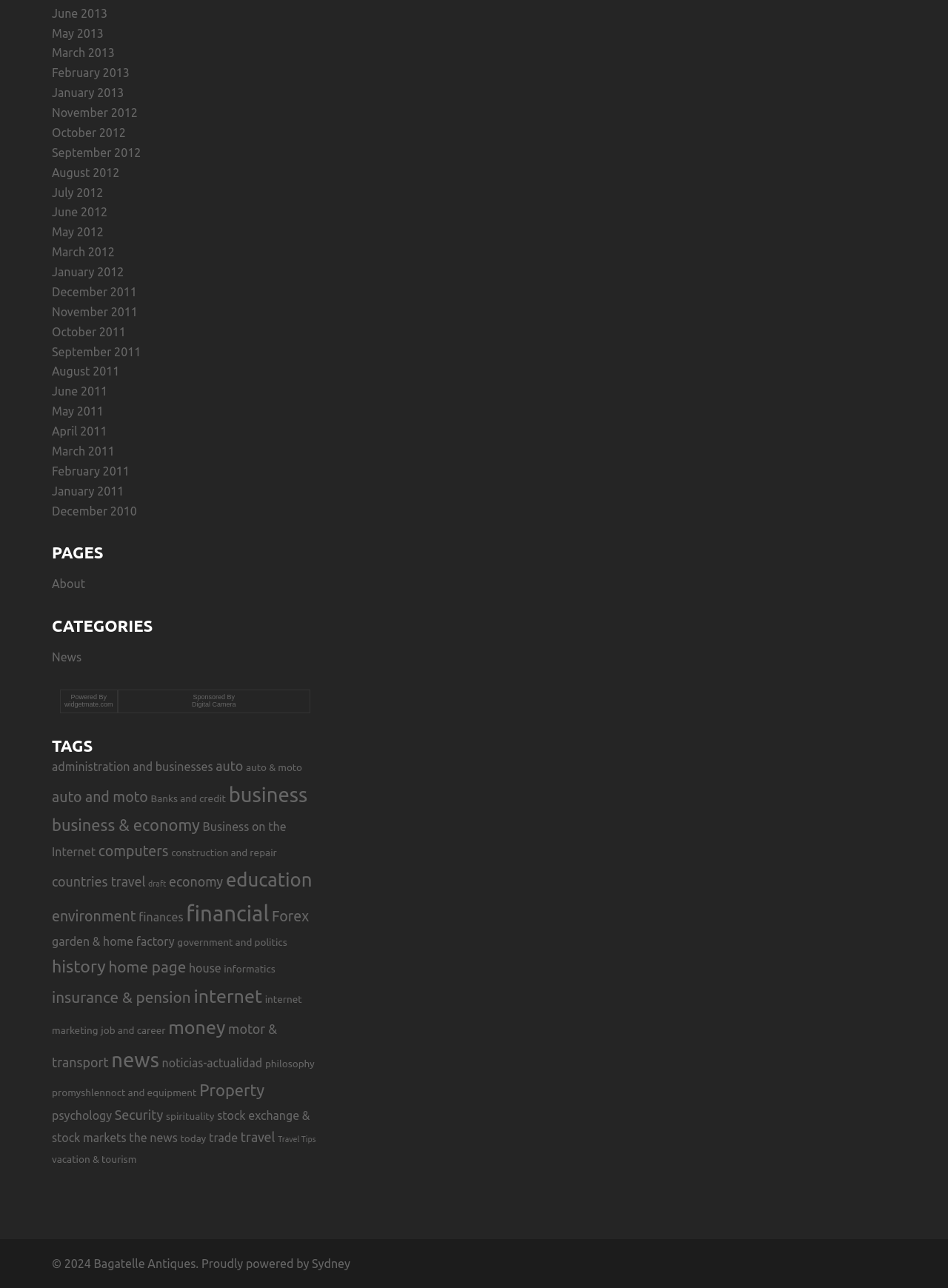Locate the bounding box coordinates of the clickable part needed for the task: "Explore 'business' tag".

[0.241, 0.608, 0.324, 0.626]